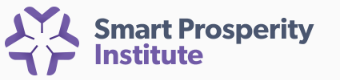Kindly respond to the following question with a single word or a brief phrase: 
What is the mission of the Smart Prosperity Institute?

Promote policies for environmental sustainability and economic prosperity